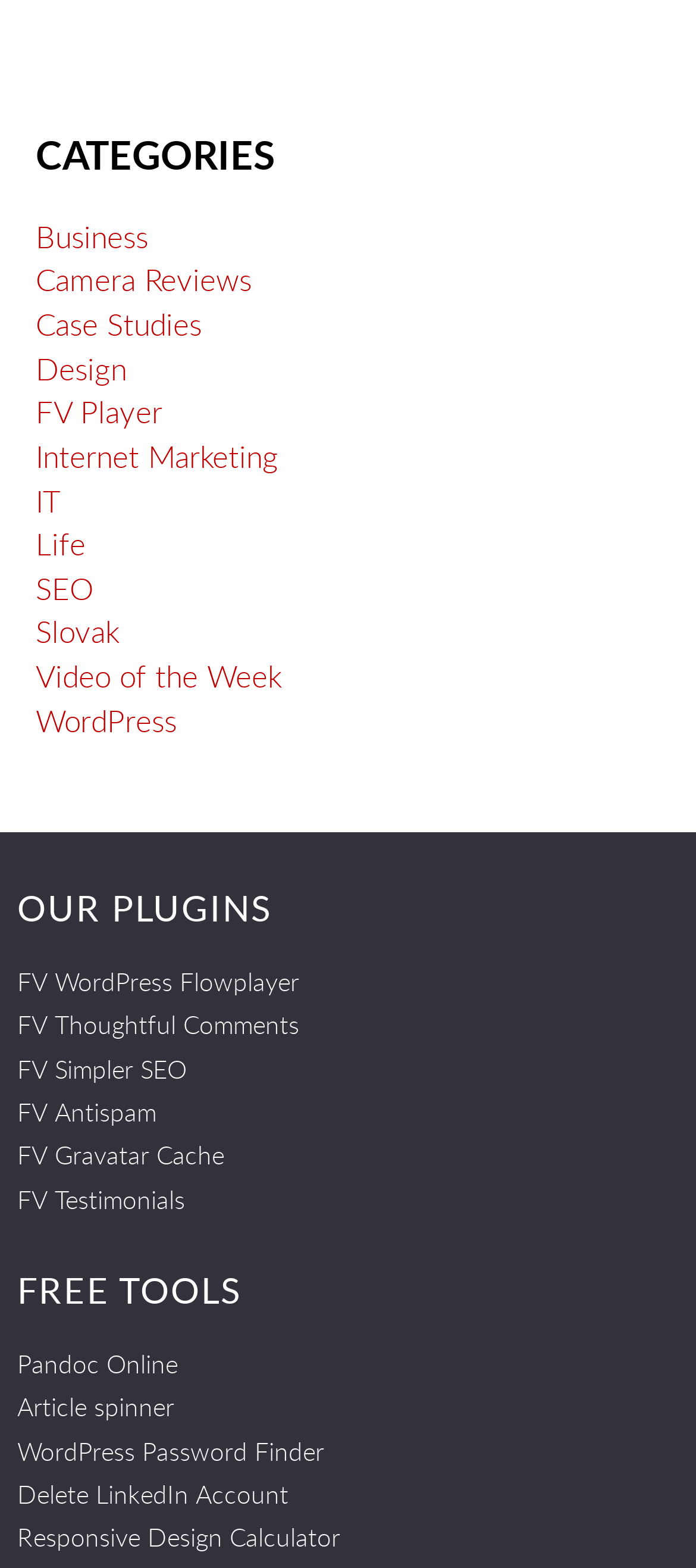Give the bounding box coordinates for this UI element: "Article spinner". The coordinates should be four float numbers between 0 and 1, arranged as [left, top, right, bottom].

[0.025, 0.886, 0.251, 0.908]